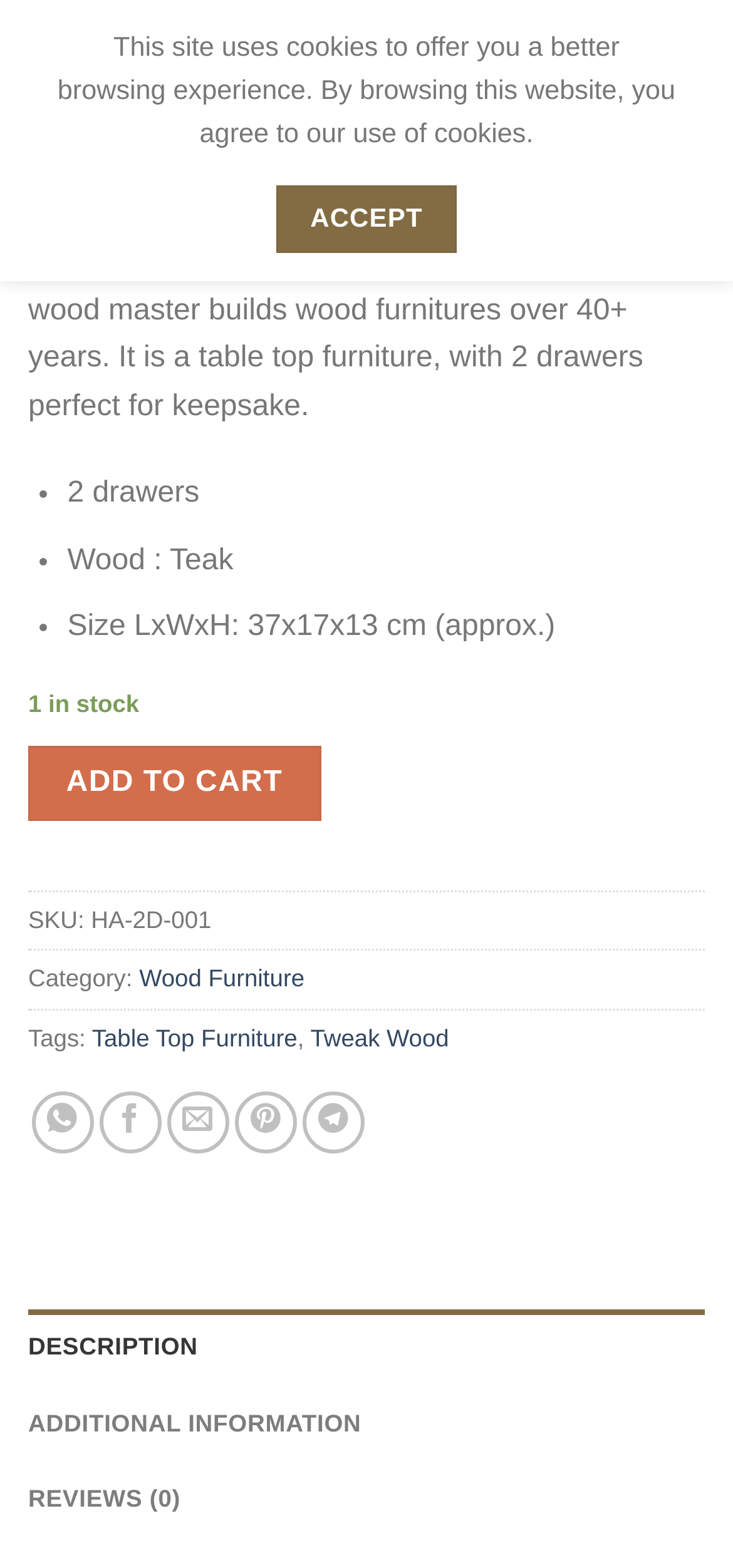Provide a one-word or one-phrase answer to the question:
What is the price of this product?

$4,000.00